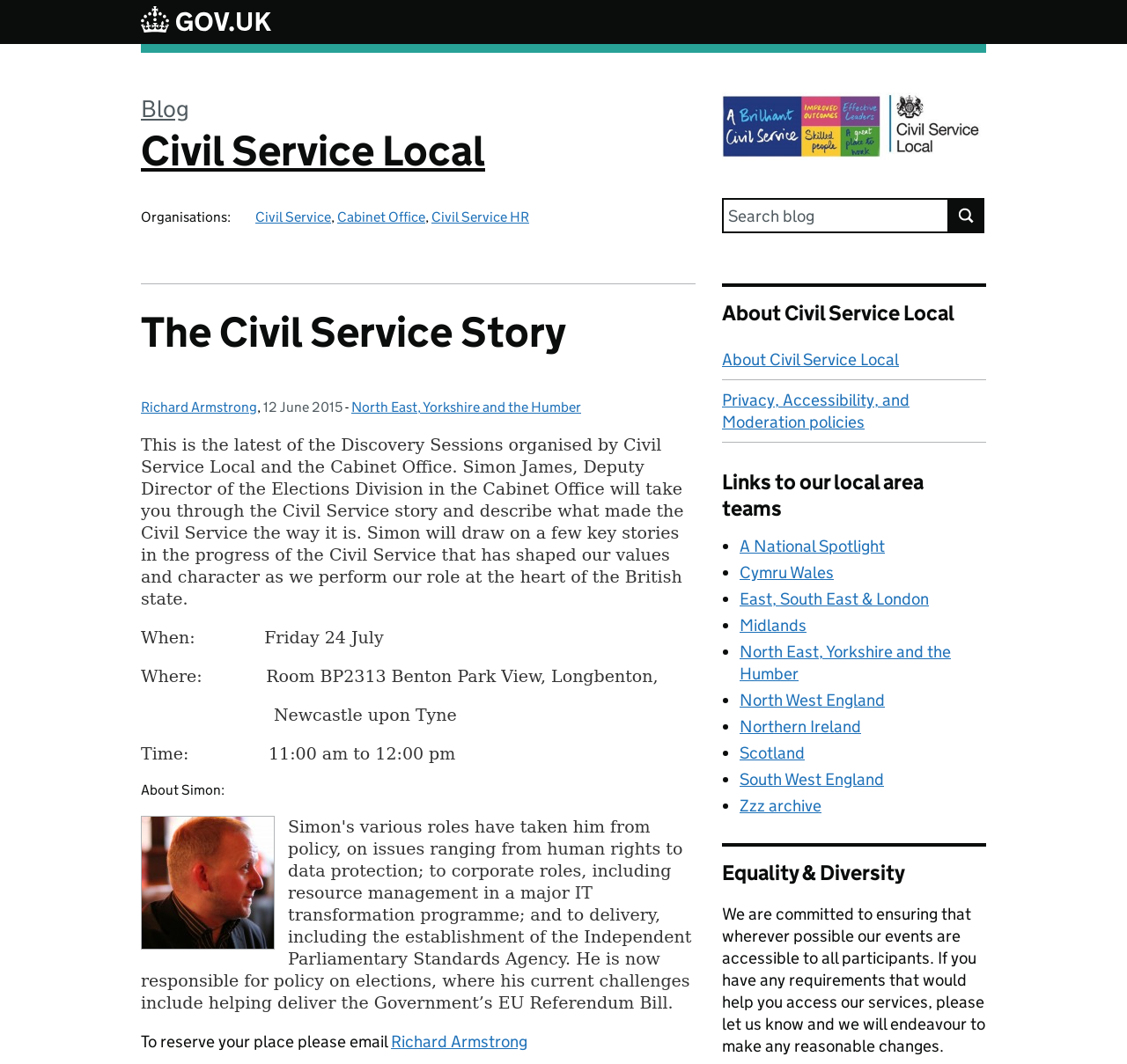Please respond to the question with a concise word or phrase:
What is the name of the blog?

Civil Service Local